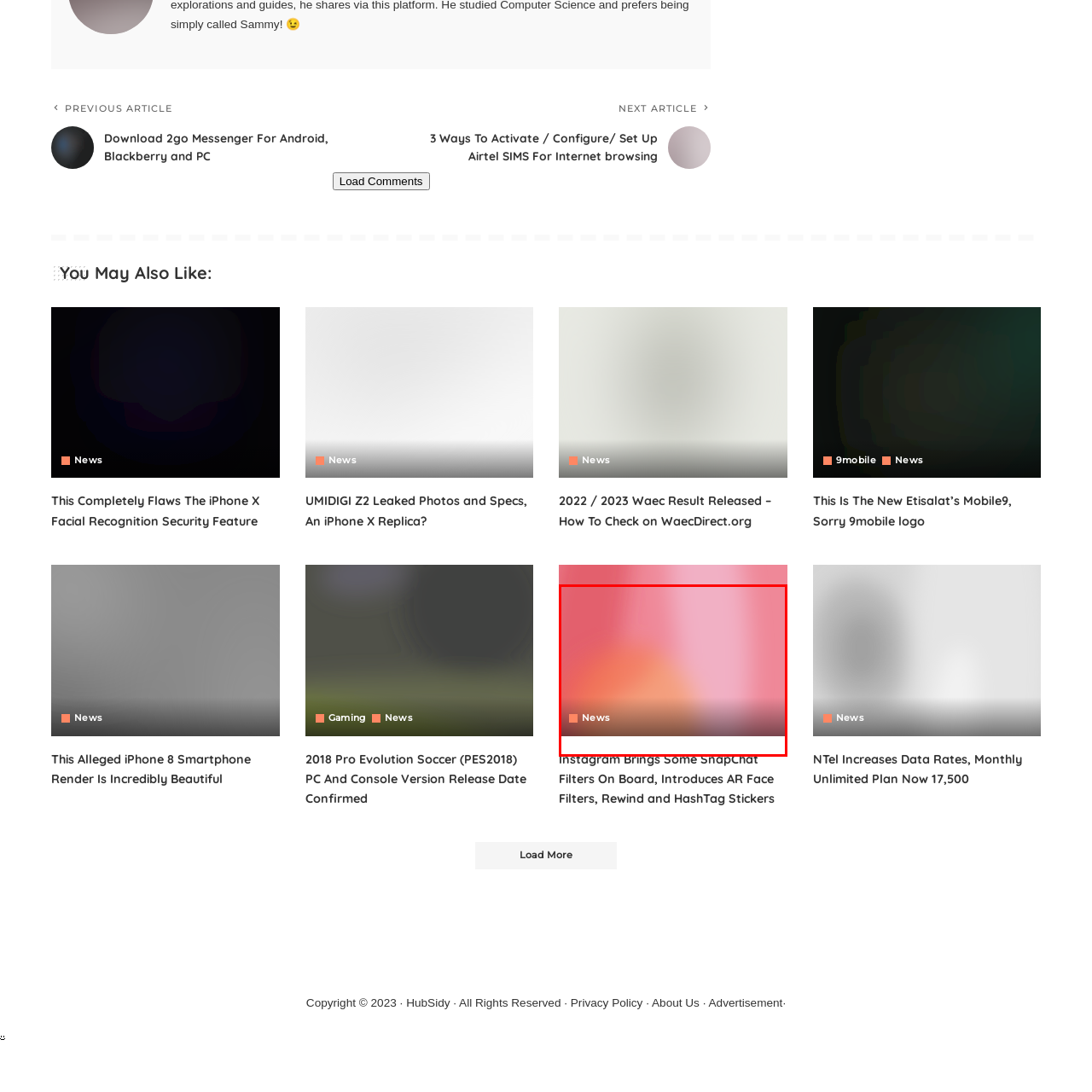What type of content is indicated by the 'News' label?
Focus on the image enclosed by the red bounding box and elaborate on your answer to the question based on the visual details present.

The presence of the 'News' label in the foreground suggests that the content is related to the latest updates or articles, which is further supported by the caption's description of the image as a section dedicated to news articles.